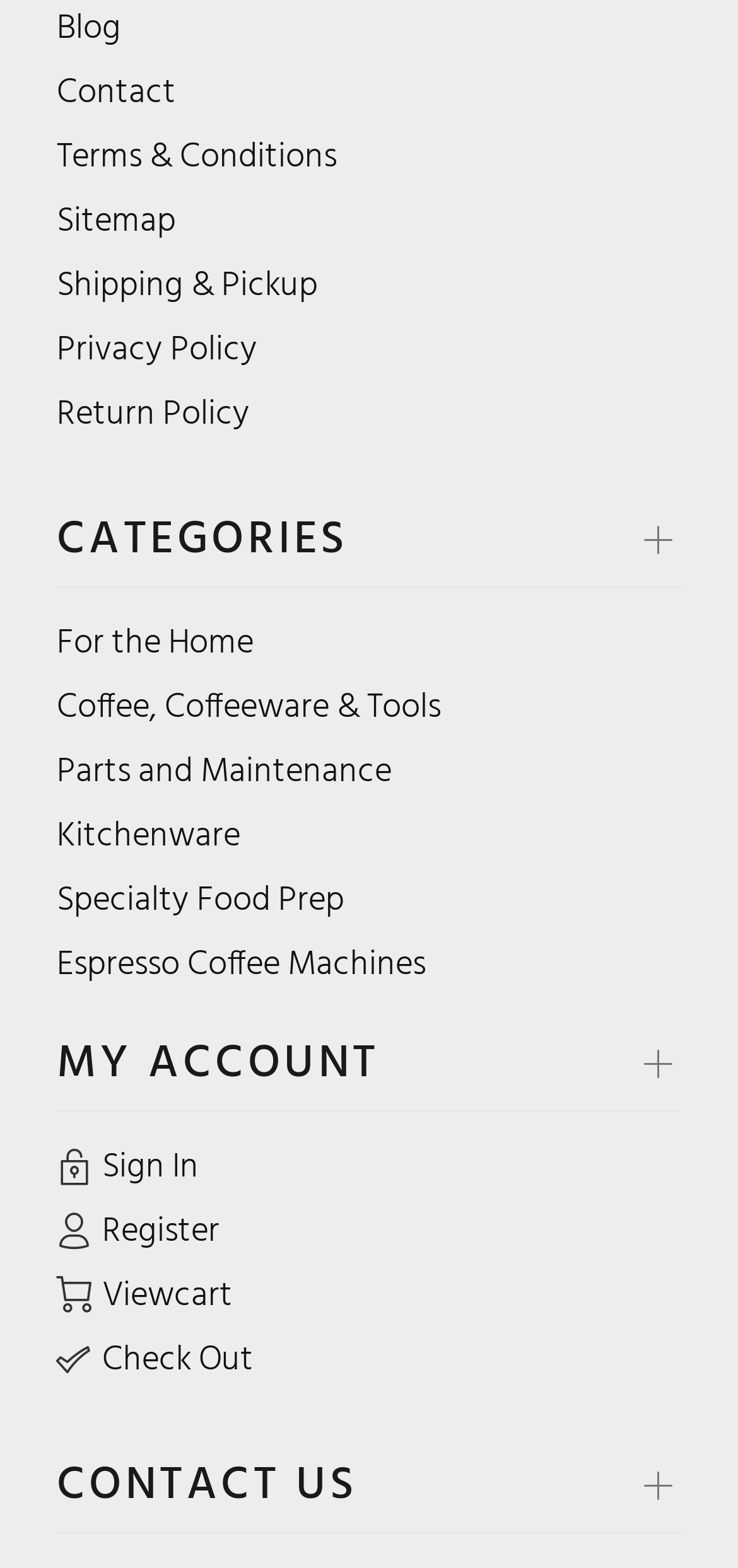What is the first category listed?
Your answer should be a single word or phrase derived from the screenshot.

For the Home